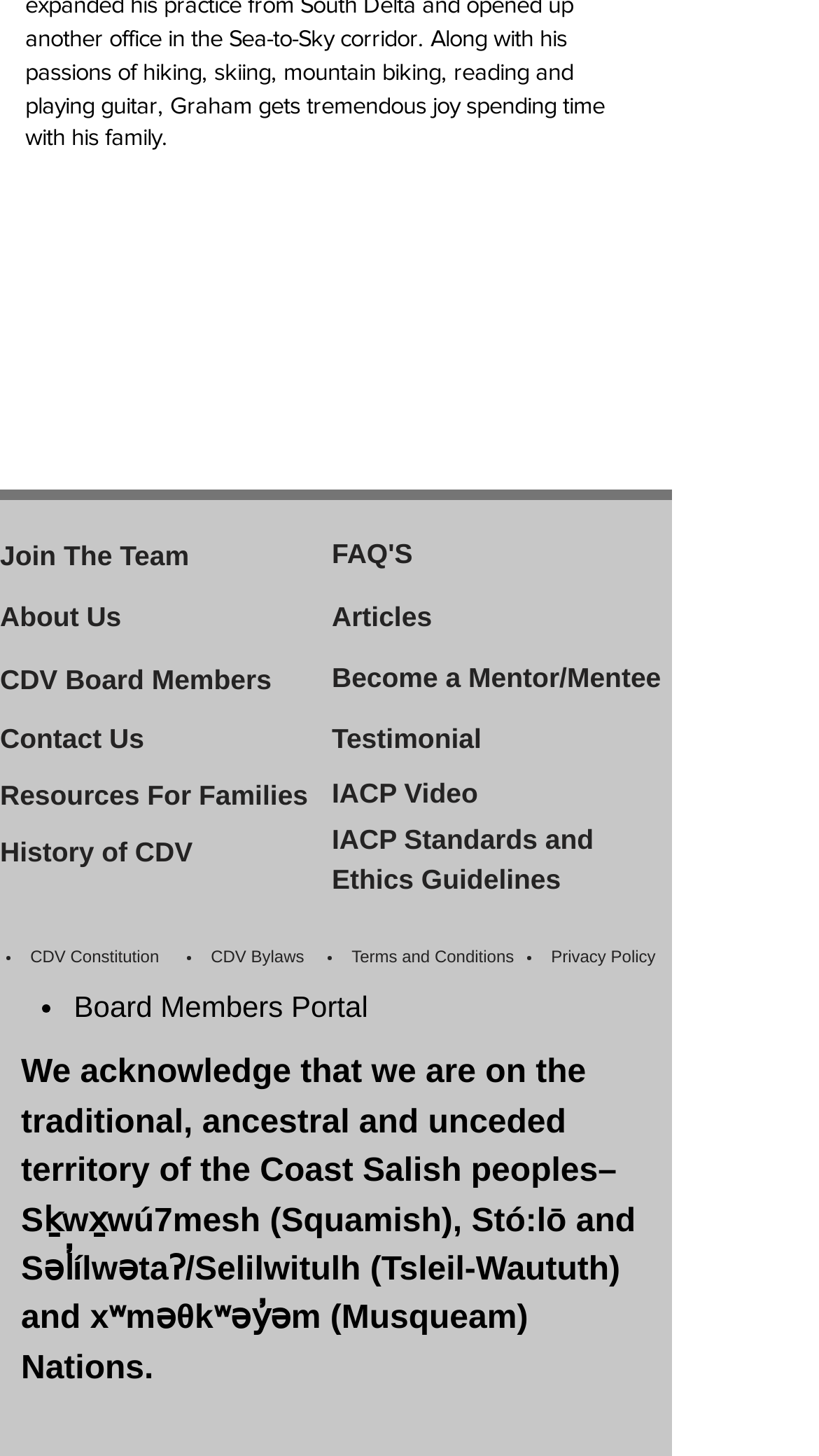Find the bounding box of the element with the following description: "CDV Board Members". The coordinates must be four float numbers between 0 and 1, formatted as [left, top, right, bottom].

[0.0, 0.436, 0.346, 0.496]